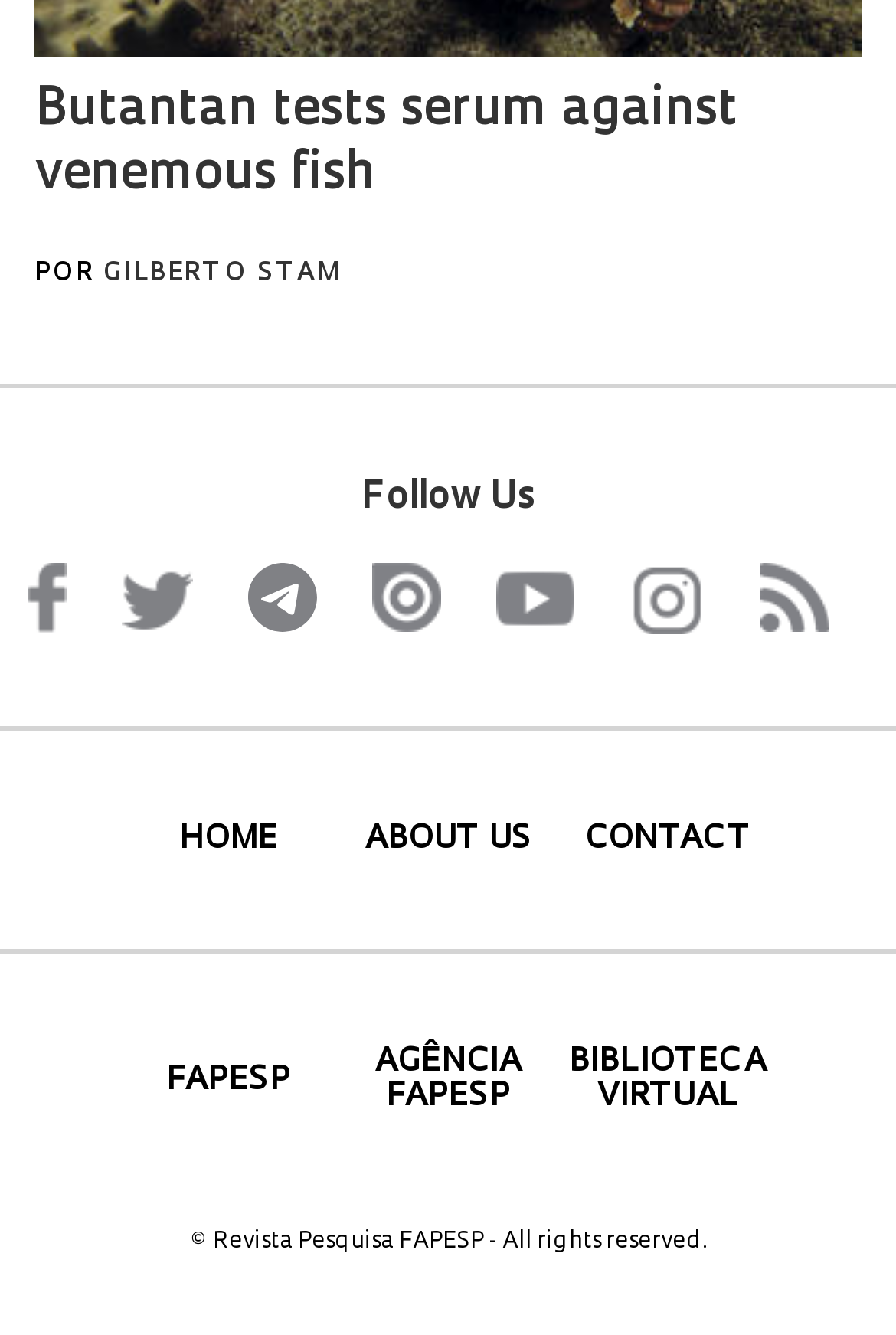Given the webpage screenshot and the description, determine the bounding box coordinates (top-left x, top-left y, bottom-right x, bottom-right y) that define the location of the UI element matching this description: Agência FAPESP

[0.38, 0.784, 0.62, 0.836]